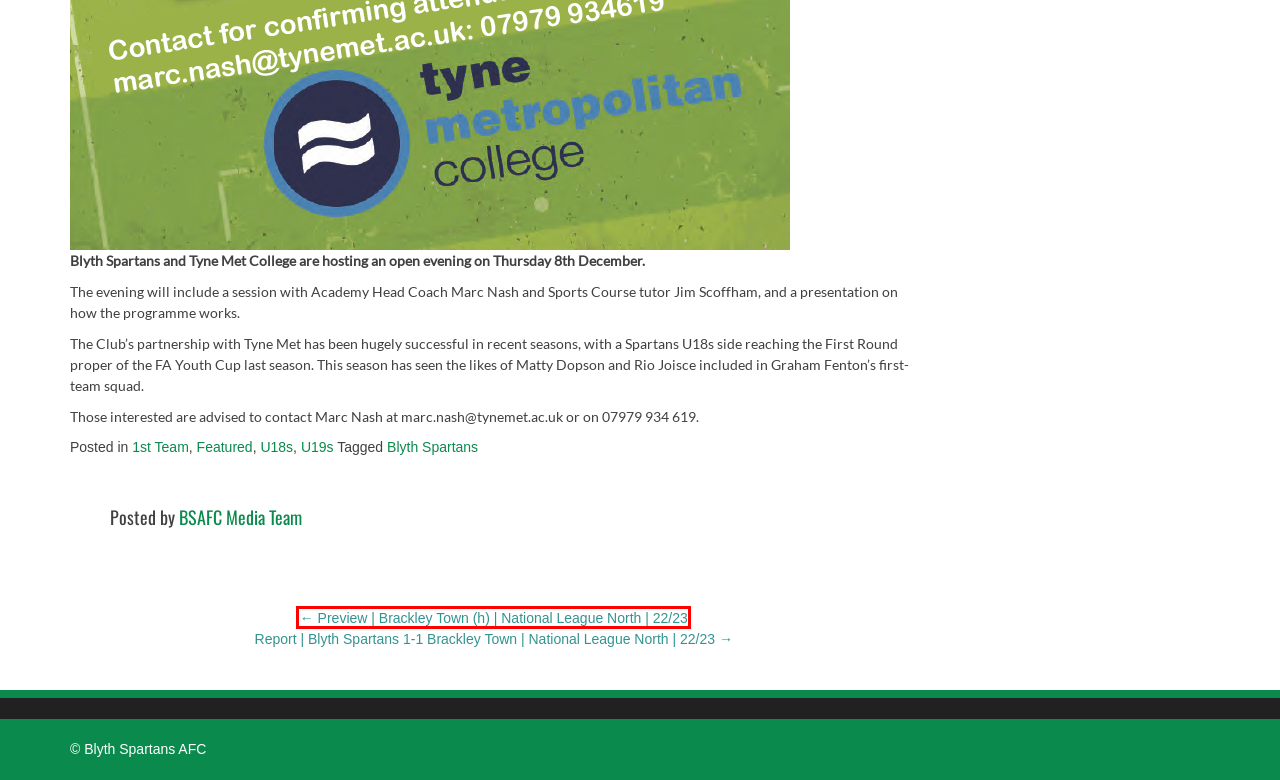Given a screenshot of a webpage with a red bounding box highlighting a UI element, choose the description that best corresponds to the new webpage after clicking the element within the red bounding box. Here are your options:
A. Management Team | Blyth Spartans AFC
B. Hall of Fame | Blyth Spartans AFC
C. Preview | Brackley Town (h) | National League North | 22/23 | Blyth Spartans AFC
D. Community: Walking Football | Blyth Spartans AFC
E. Commercial Opportunities | Blyth Spartans AFC
F. Shirt Sponsorship | Blyth Spartans AFC
G. Blyth Spartans Archives | Blyth Spartans AFC
H. Report | Blyth Spartans 1-1 Brackley Town | National League North | 22/23 | Blyth Spartans AFC

C